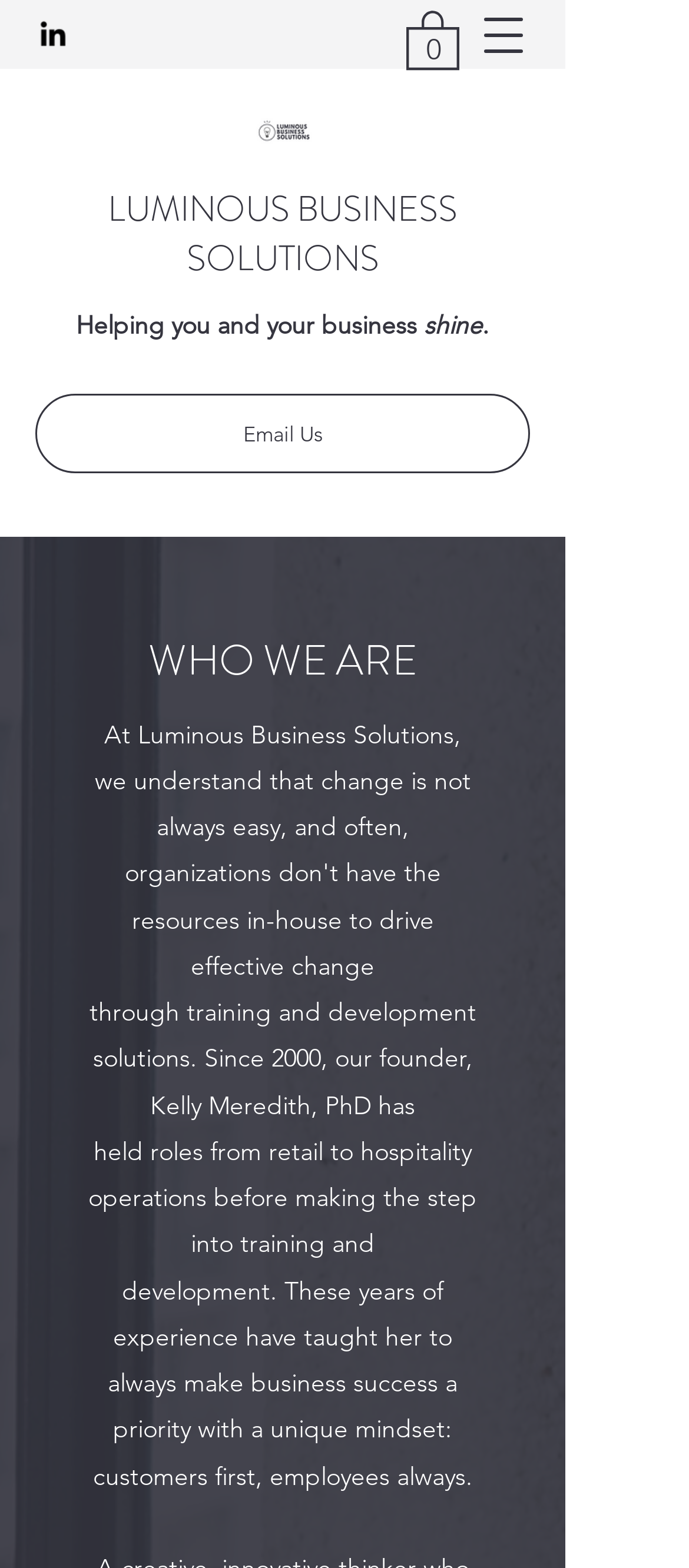Based on the description "aria-label="LinkedIn"", find the bounding box of the specified UI element.

[0.051, 0.01, 0.103, 0.033]